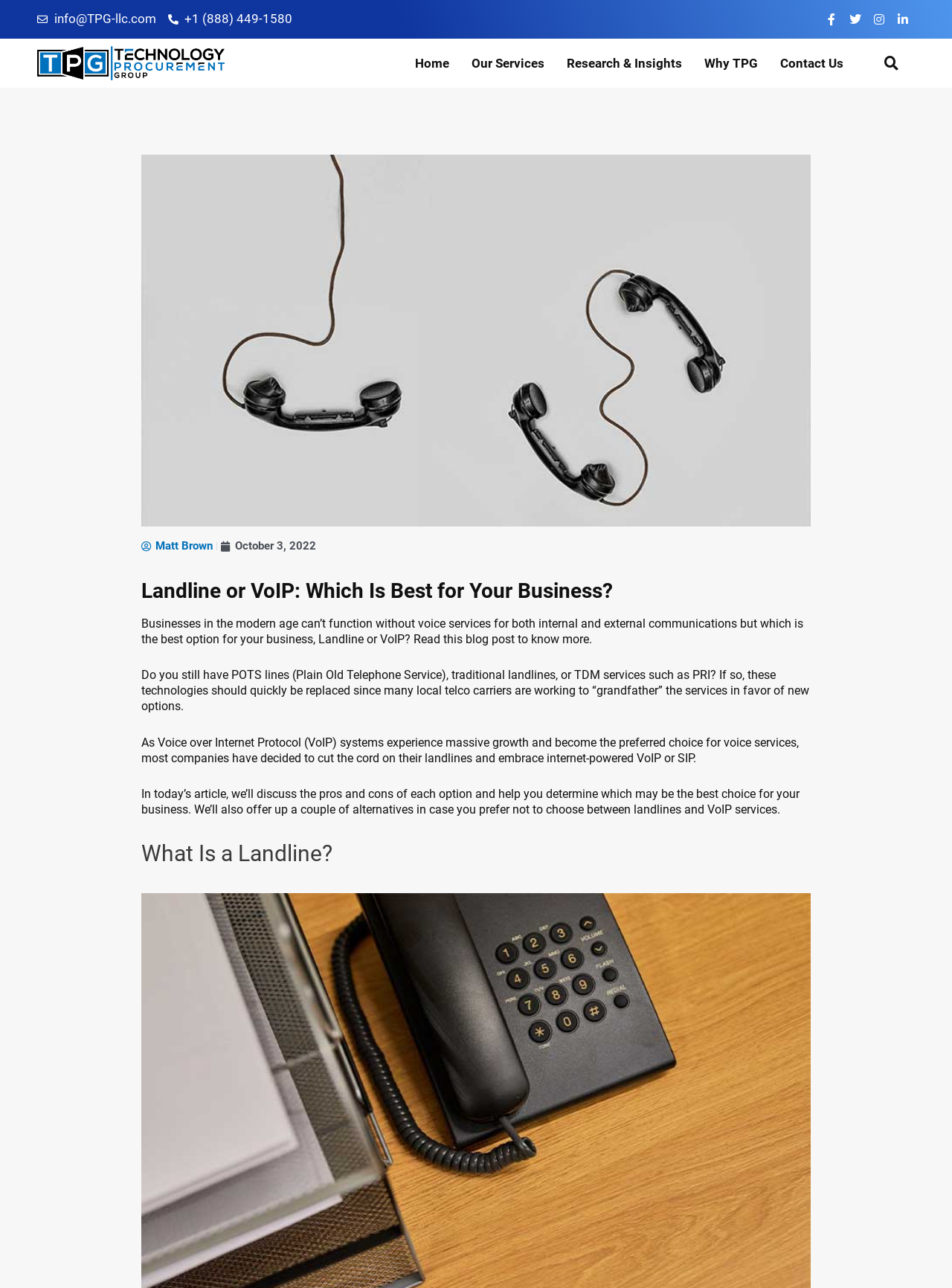Please determine the bounding box coordinates of the element to click on in order to accomplish the following task: "Go to the home page". Ensure the coordinates are four float numbers ranging from 0 to 1, i.e., [left, top, right, bottom].

[0.424, 0.036, 0.484, 0.062]